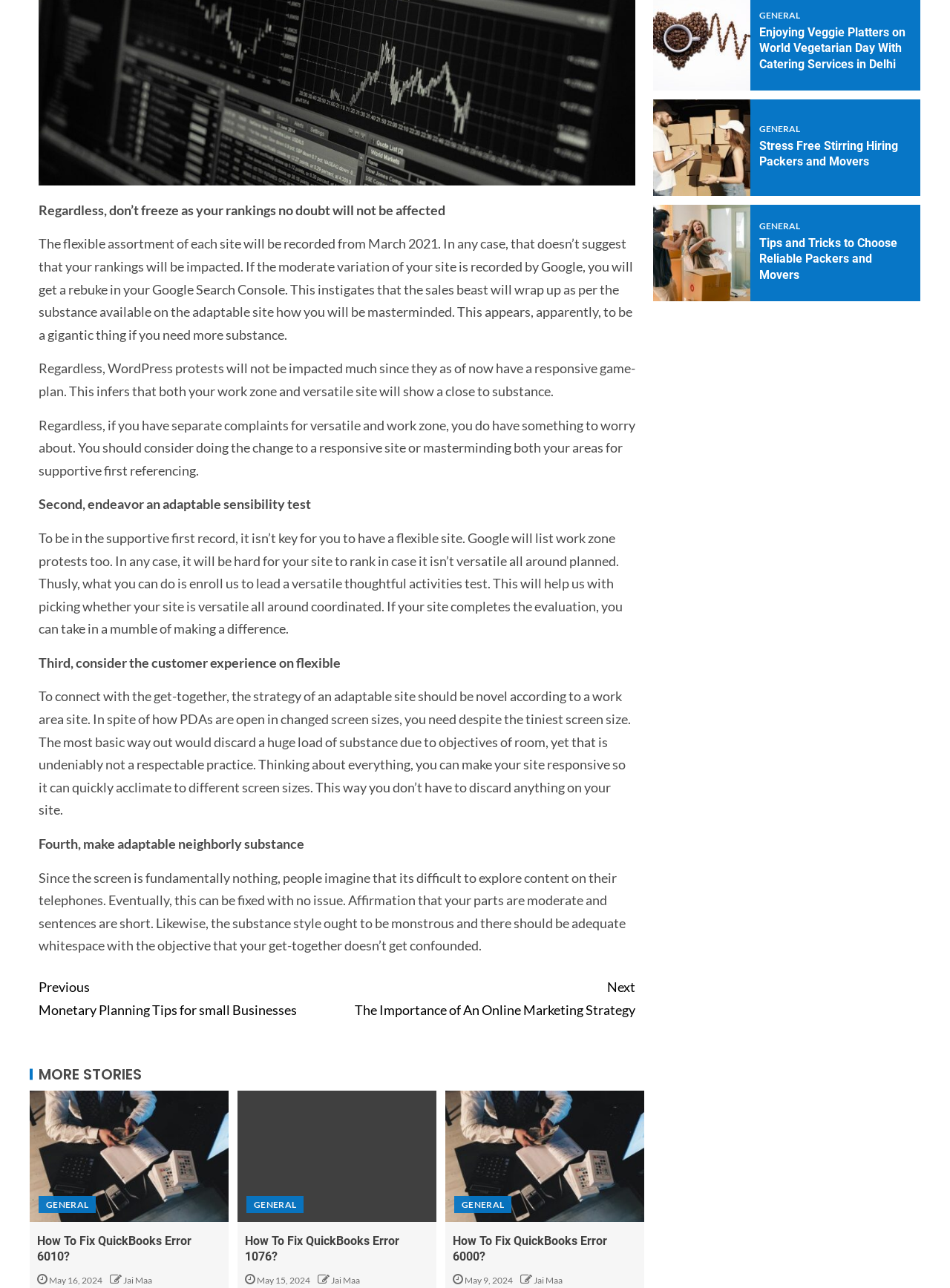Using the element description Jai Maa, predict the bounding box coordinates for the UI element. Provide the coordinates in (top-left x, top-left y, bottom-right x, bottom-right y) format with values ranging from 0 to 1.

[0.348, 0.989, 0.379, 0.998]